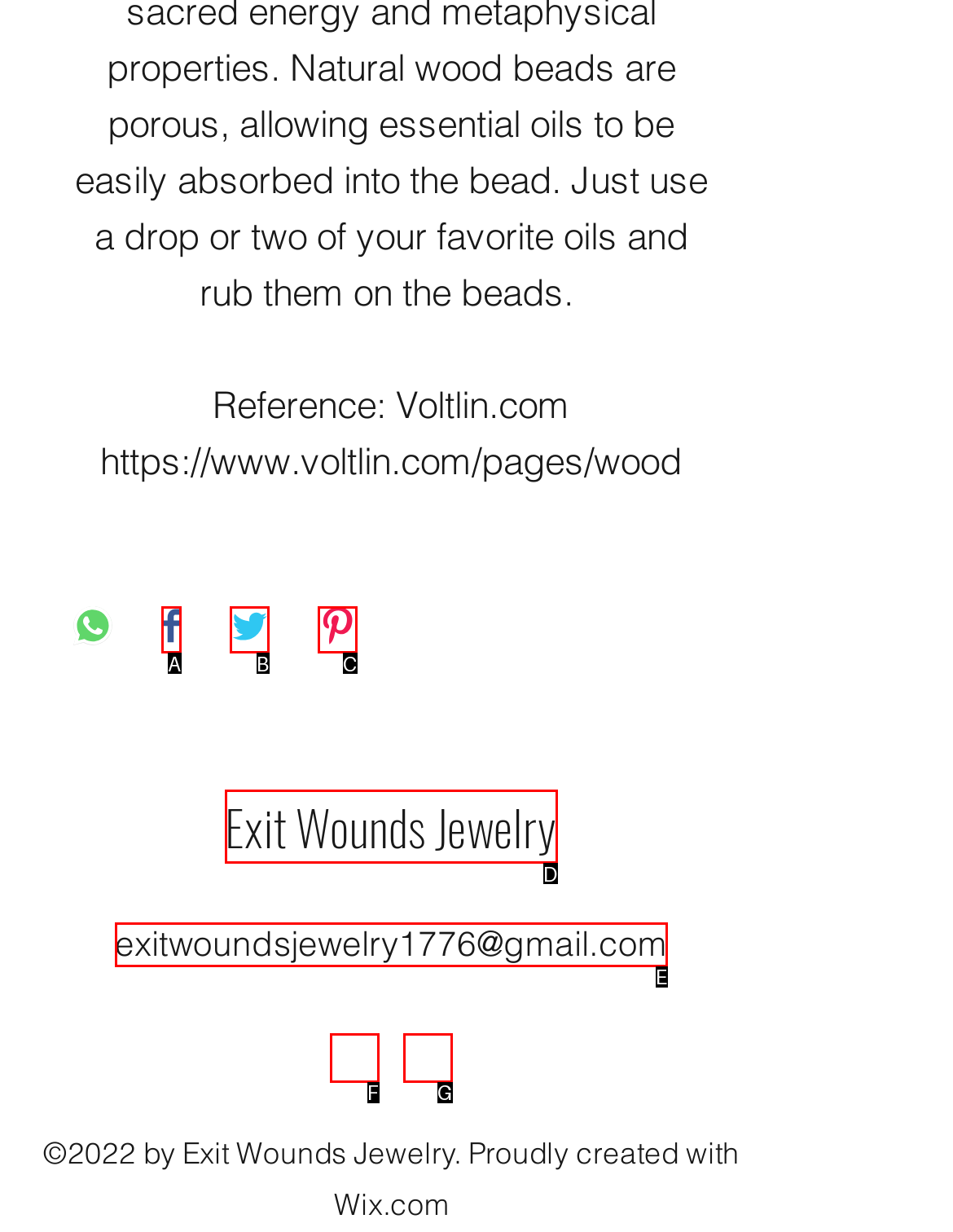From the provided options, which letter corresponds to the element described as: aria-label="Facebook"
Answer with the letter only.

G